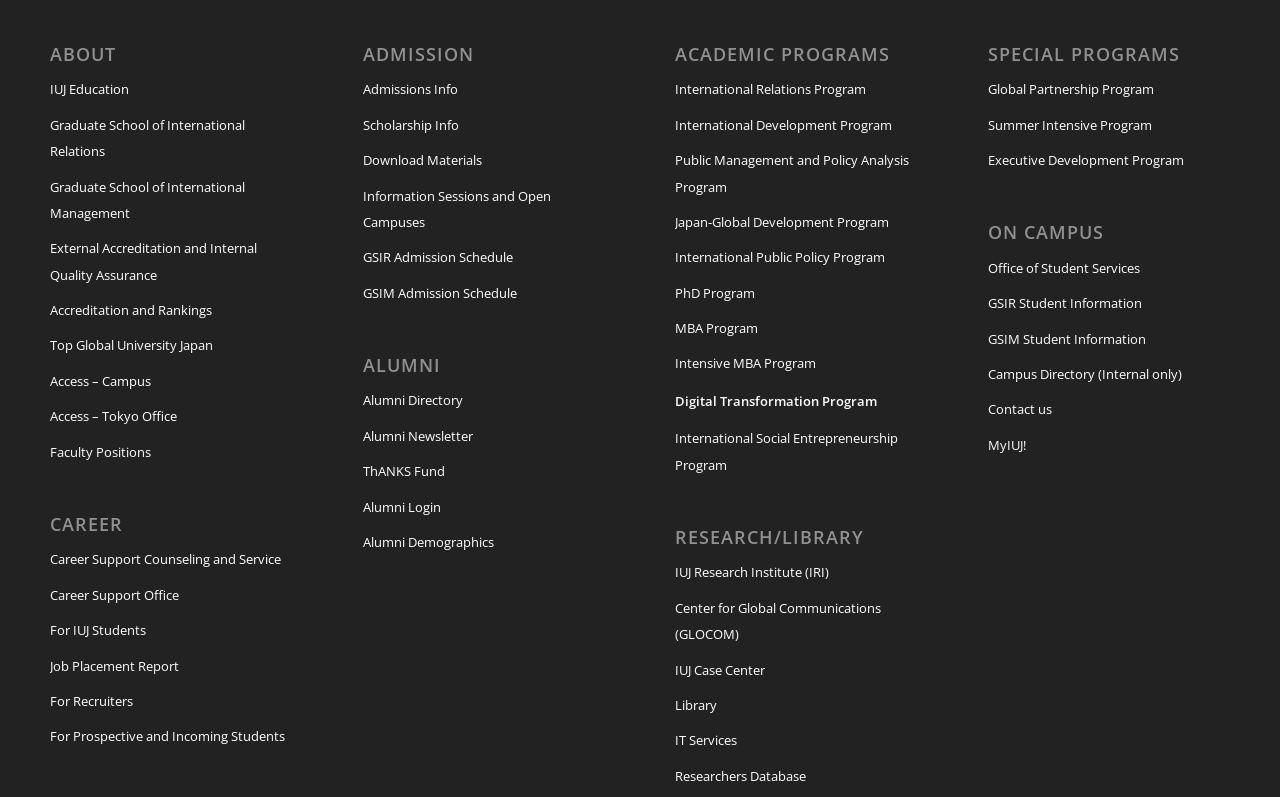Return the bounding box coordinates of the UI element that corresponds to this description: "Campus Directory (Internal only)". The coordinates must be given as four float numbers in the range of 0 and 1, [left, top, right, bottom].

[0.772, 0.448, 0.961, 0.492]